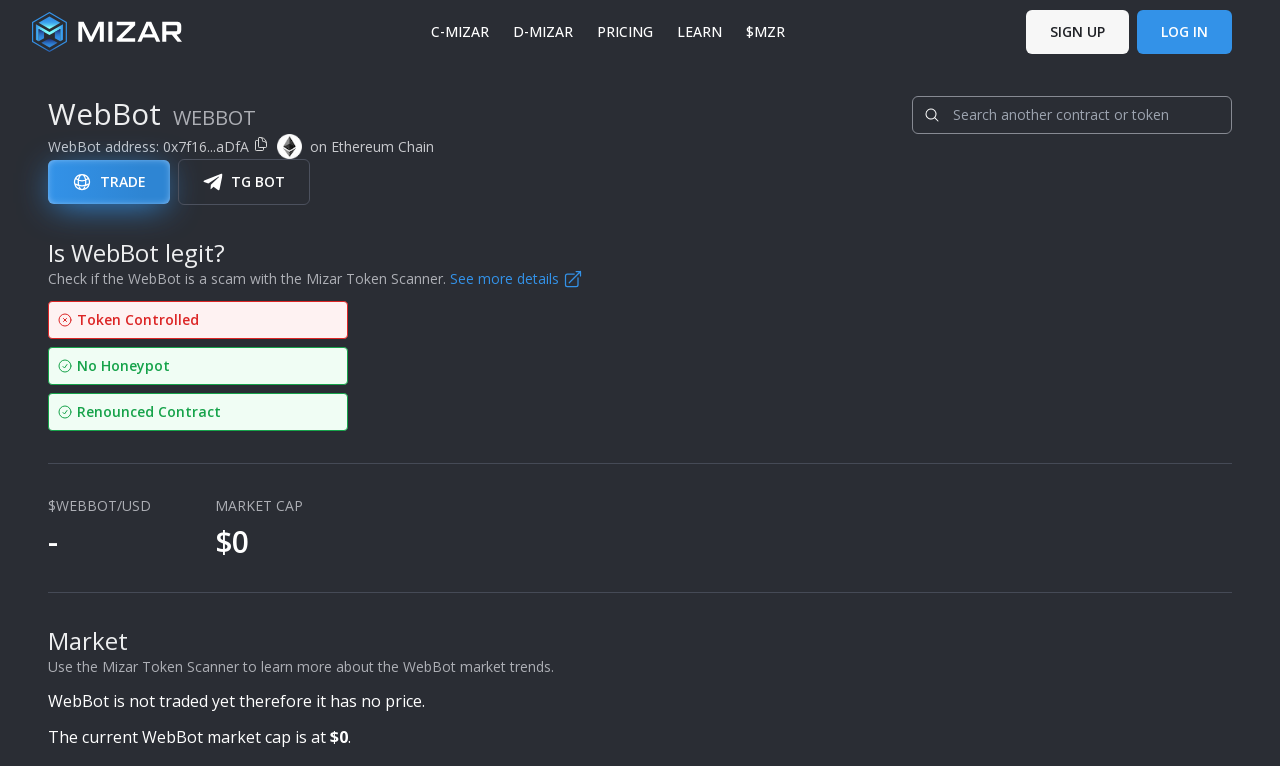Find and specify the bounding box coordinates that correspond to the clickable region for the instruction: "Search for another contract or token".

[0.745, 0.127, 0.962, 0.174]